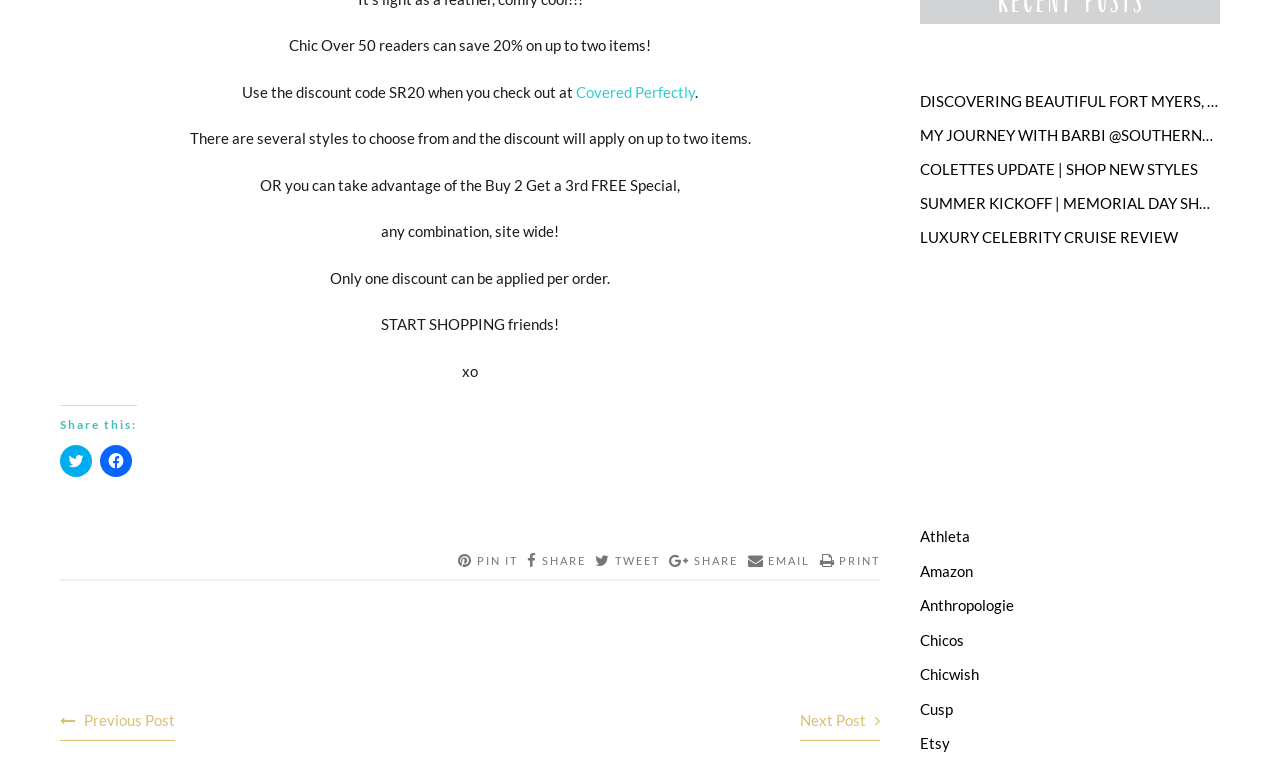Identify the bounding box coordinates of the section to be clicked to complete the task described by the following instruction: "Click on Mid-Century Modern Kitchen Ideas". The coordinates should be four float numbers between 0 and 1, formatted as [left, top, right, bottom].

None